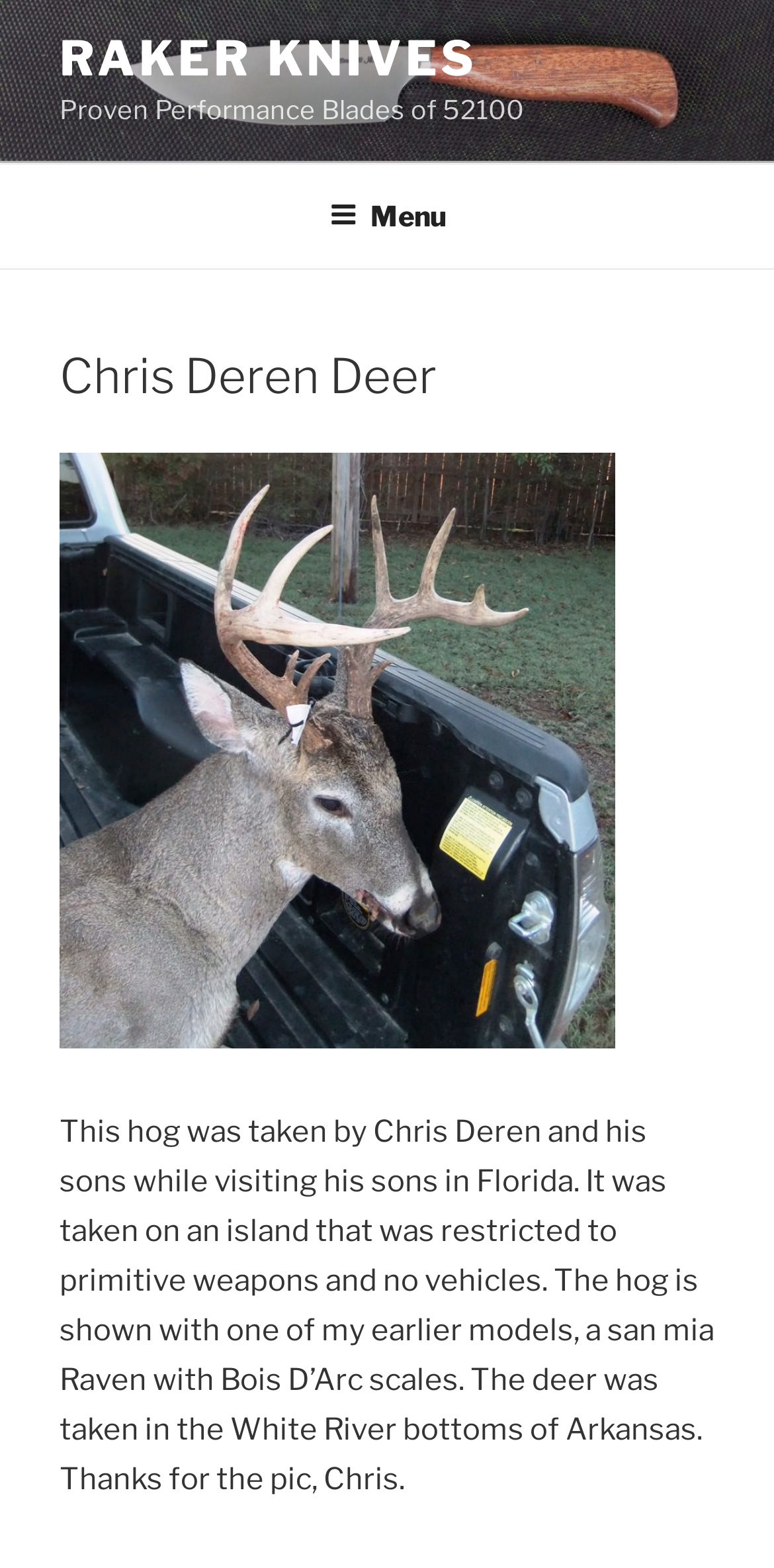Where was the deer taken?
From the image, provide a succinct answer in one word or a short phrase.

White River bottoms of Arkansas